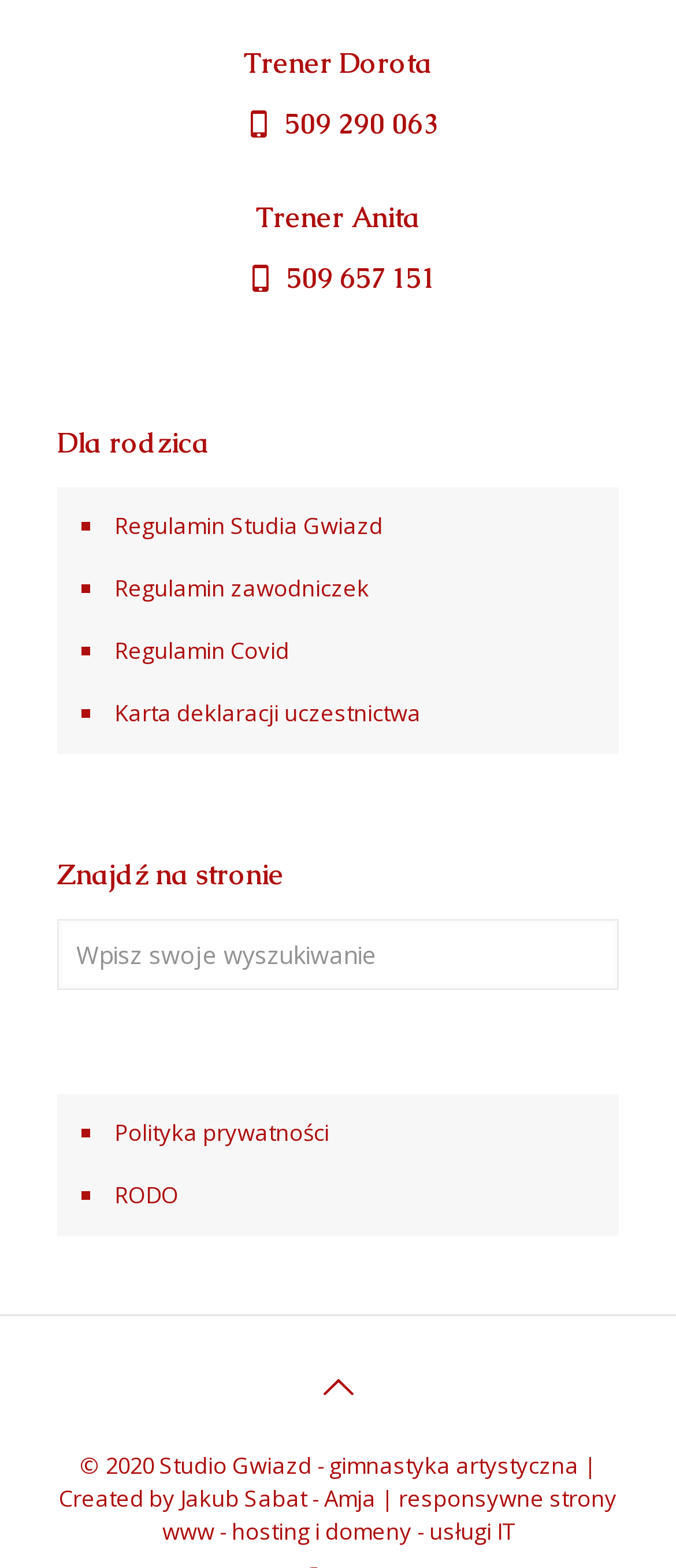Specify the bounding box coordinates of the region I need to click to perform the following instruction: "Find something on the page". The coordinates must be four float numbers in the range of 0 to 1, i.e., [left, top, right, bottom].

[0.085, 0.547, 0.915, 0.569]